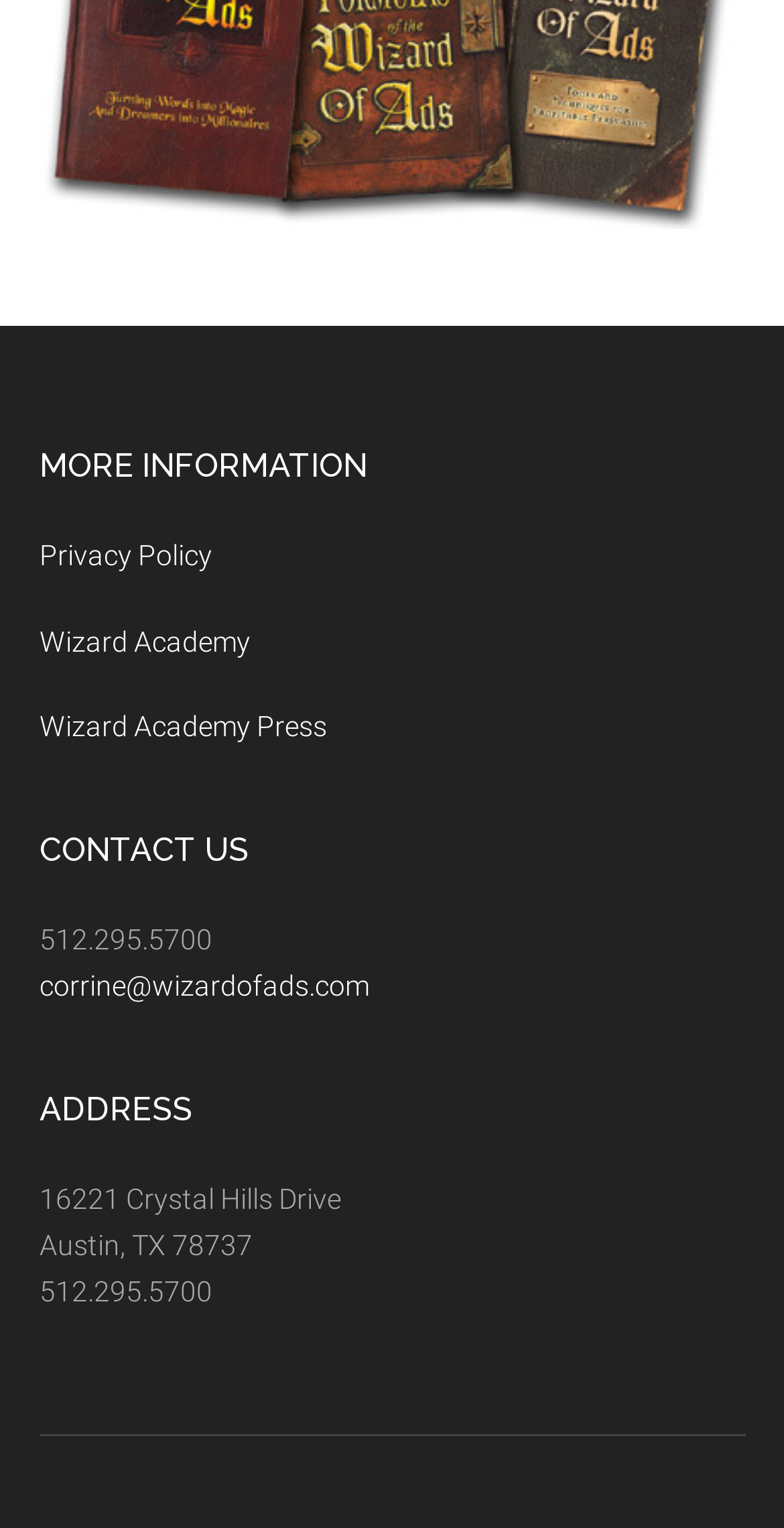How many links are there in the 'MORE INFORMATION' section?
Based on the image, answer the question with as much detail as possible.

I counted the number of link elements in the 'MORE INFORMATION' section and found three links: 'Privacy Policy', 'Wizard Academy', and 'Wizard Academy Press'.